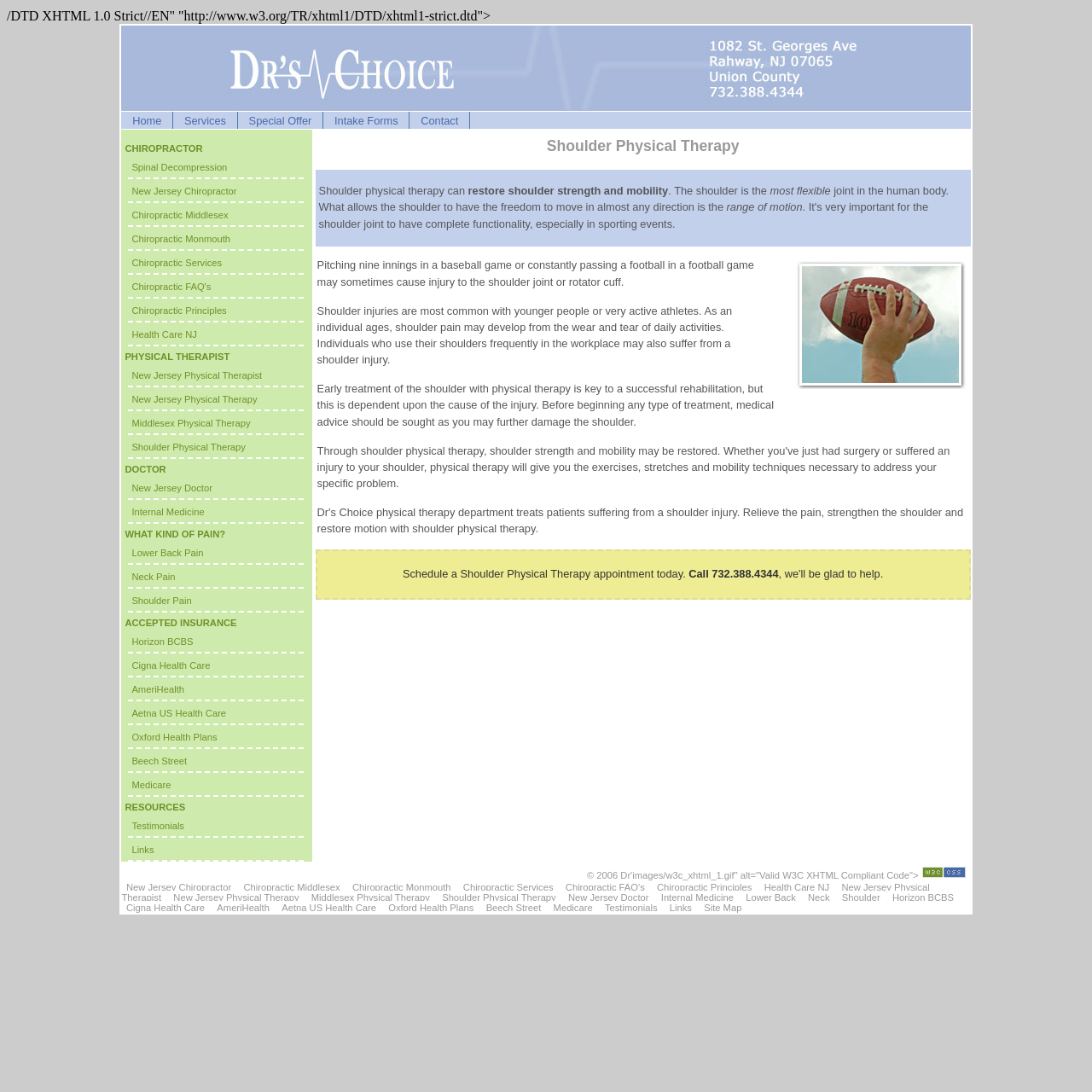What is the profession of the person mentioned on this webpage?
Please utilize the information in the image to give a detailed response to the question.

The webpage mentions a chiropractor in New Jersey, and there are links to chiropractic services and principles, indicating that the profession of the person mentioned is a chiropractor.